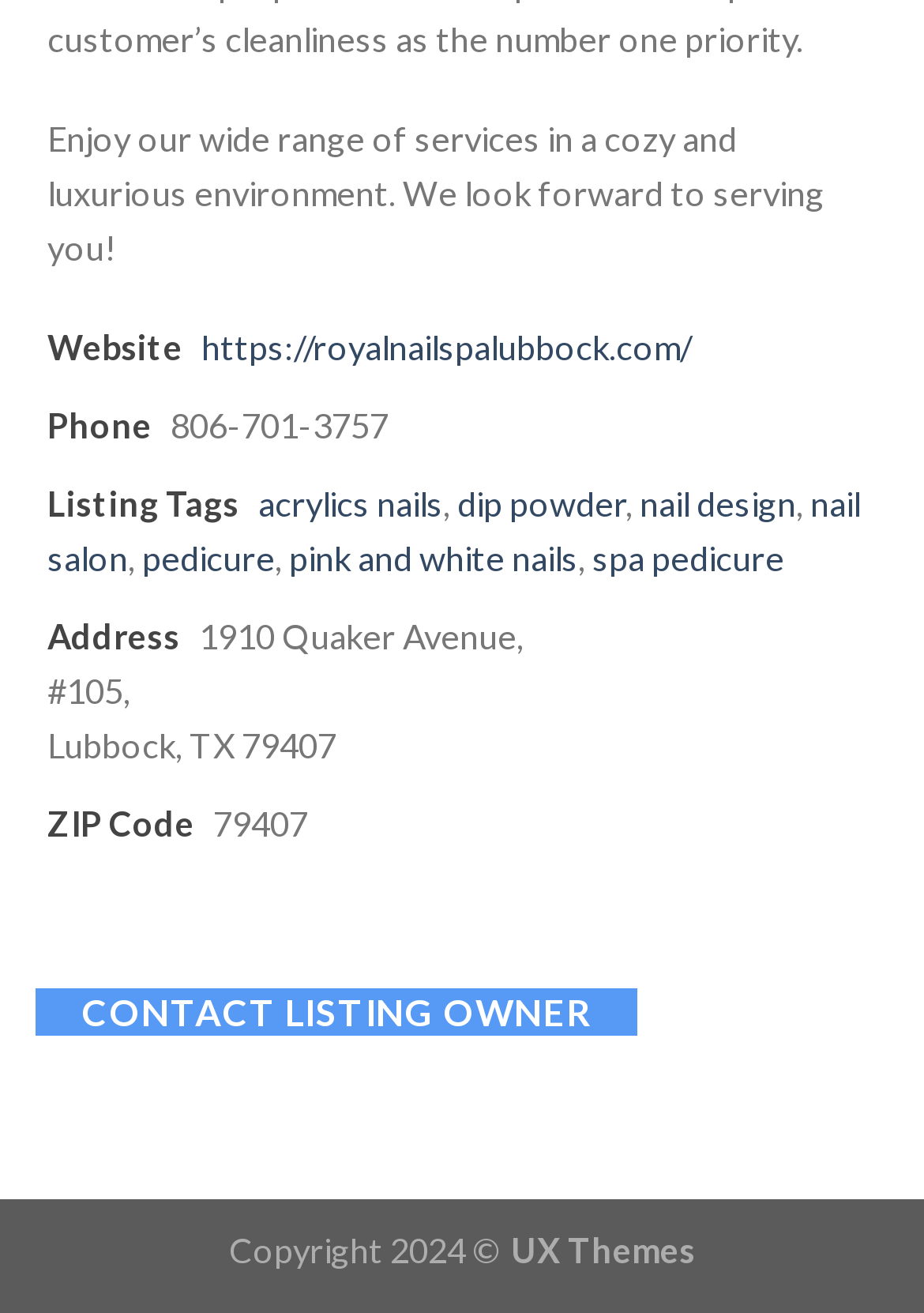Locate the bounding box coordinates of the clickable region necessary to complete the following instruction: "call the phone number". Provide the coordinates in the format of four float numbers between 0 and 1, i.e., [left, top, right, bottom].

[0.185, 0.308, 0.421, 0.339]